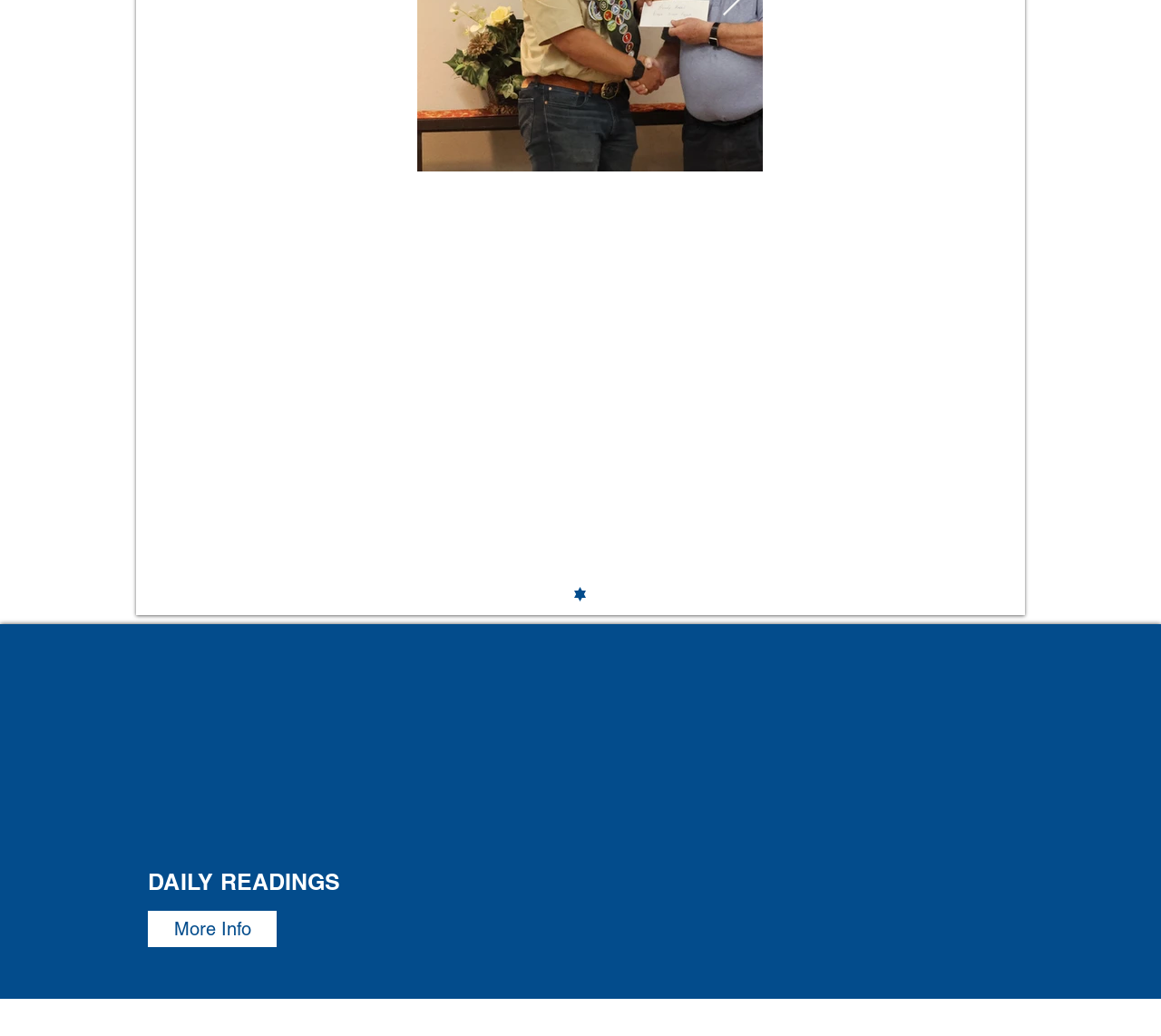Find the bounding box coordinates of the element you need to click on to perform this action: 'Visit Facebook'. The coordinates should be represented by four float values between 0 and 1, in the format [left, top, right, bottom].

[0.785, 0.622, 0.816, 0.656]